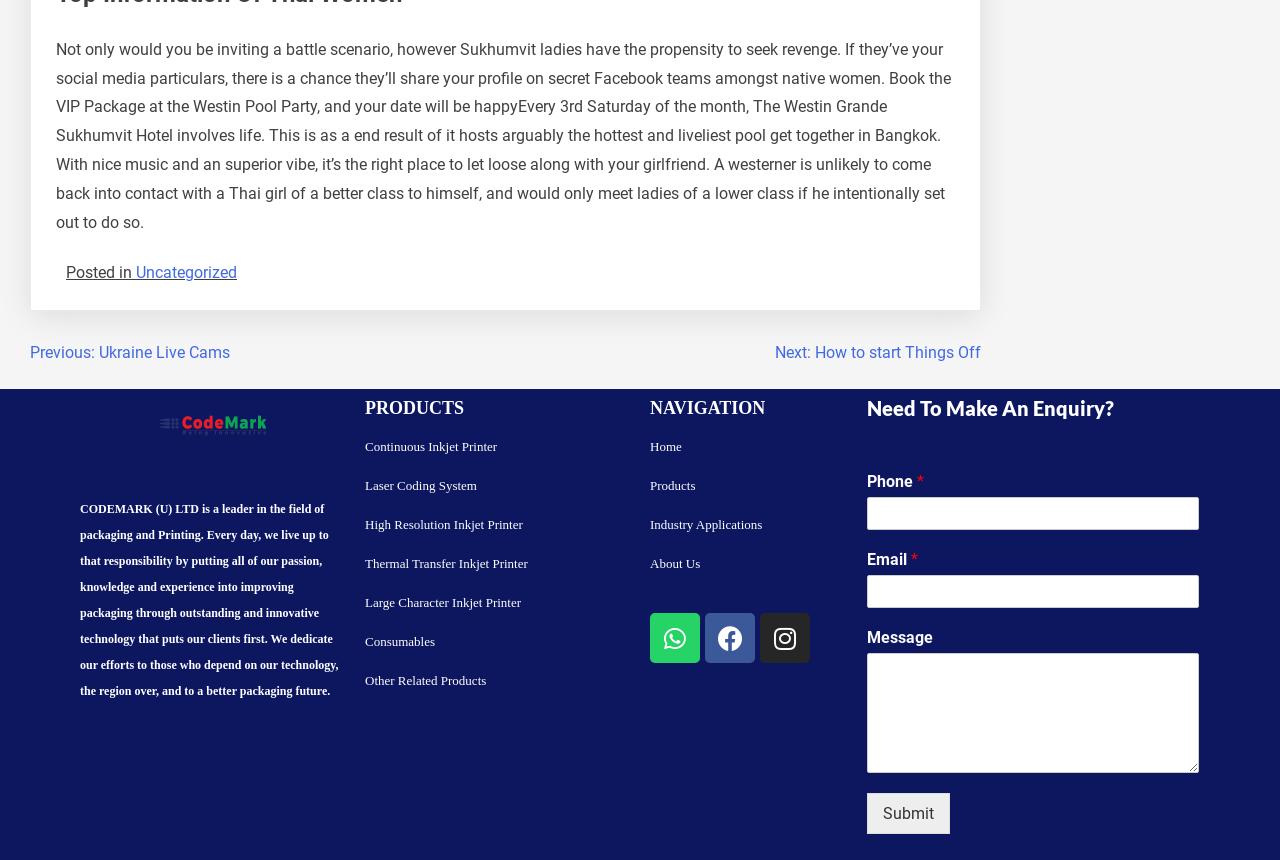Determine the bounding box coordinates of the region I should click to achieve the following instruction: "Click on the 'Previous: Ukraine Live Cams' link". Ensure the bounding box coordinates are four float numbers between 0 and 1, i.e., [left, top, right, bottom].

[0.023, 0.399, 0.18, 0.421]